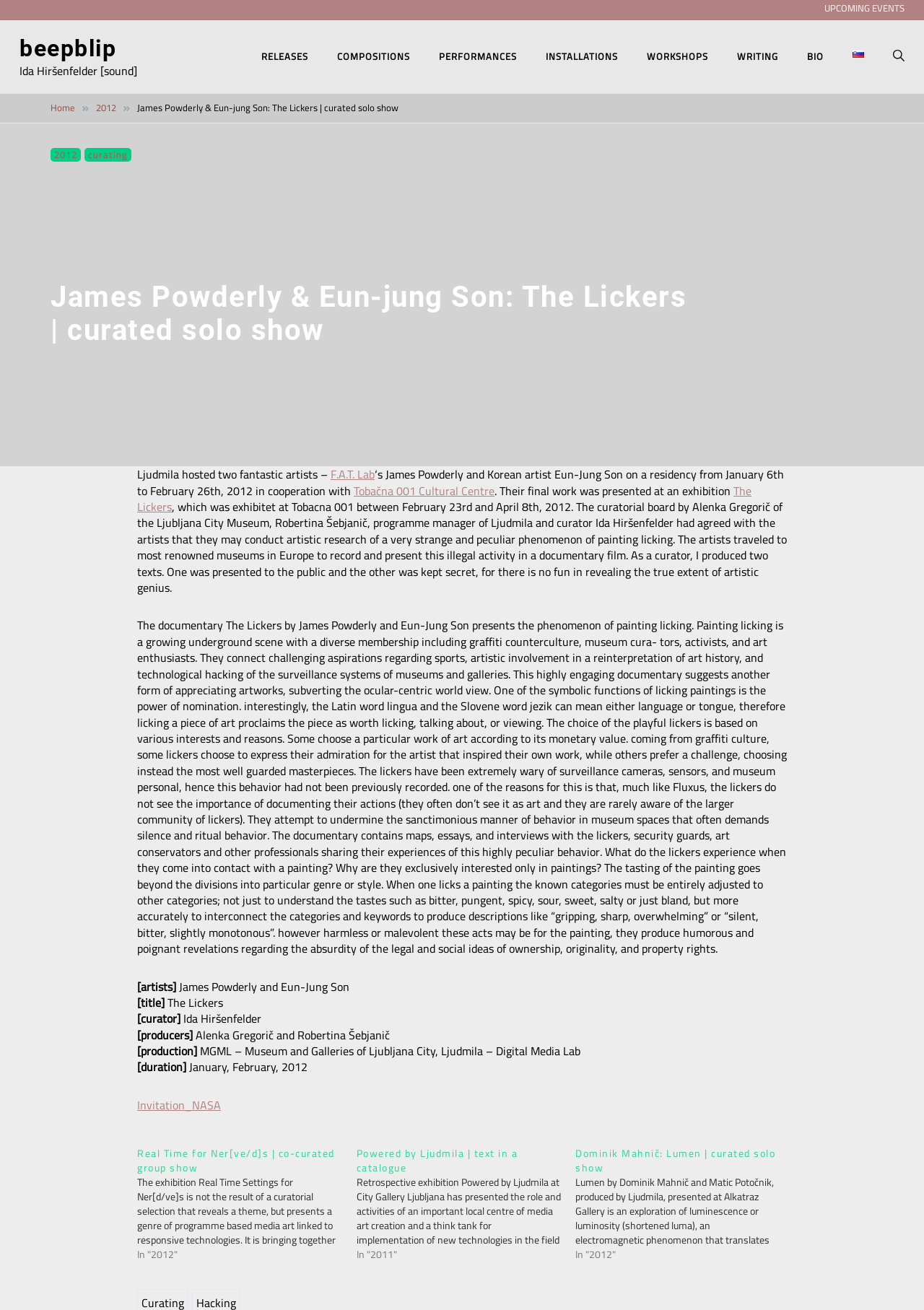Provide the bounding box coordinates for the UI element described in this sentence: "Performances". The coordinates should be four float values between 0 and 1, i.e., [left, top, right, bottom].

[0.459, 0.025, 0.575, 0.062]